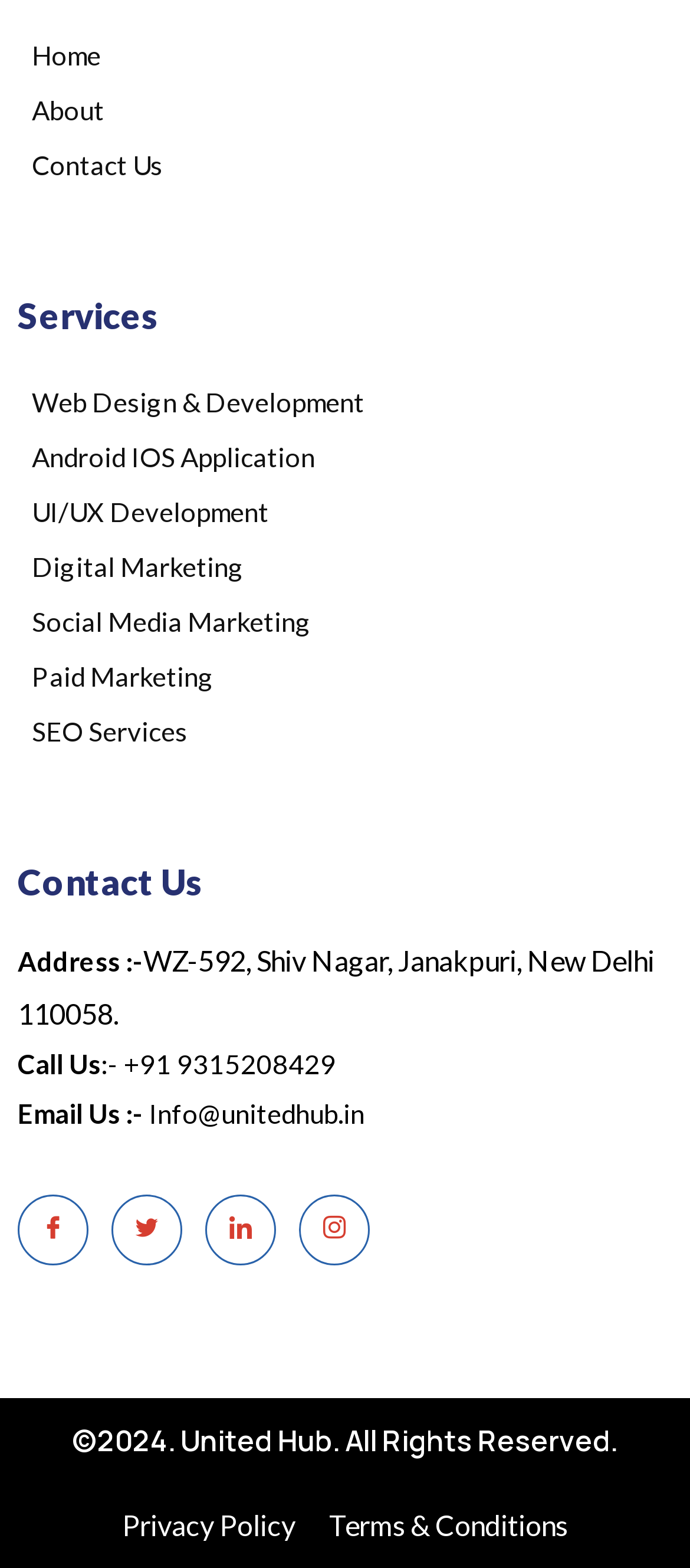Please answer the following question using a single word or phrase: 
How many services are listed under 'Services'?

6